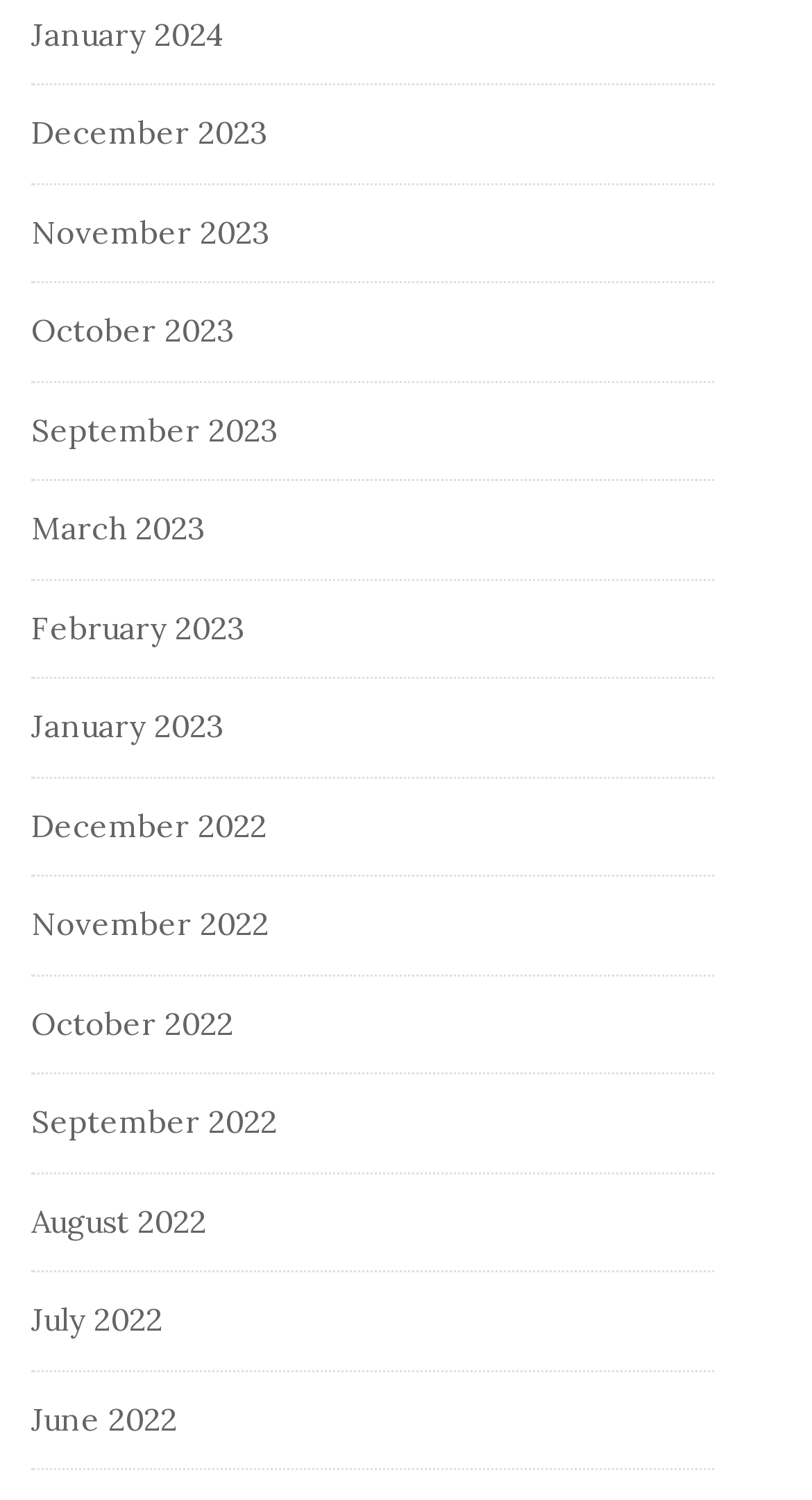How many links are there in total?
Using the screenshot, give a one-word or short phrase answer.

12